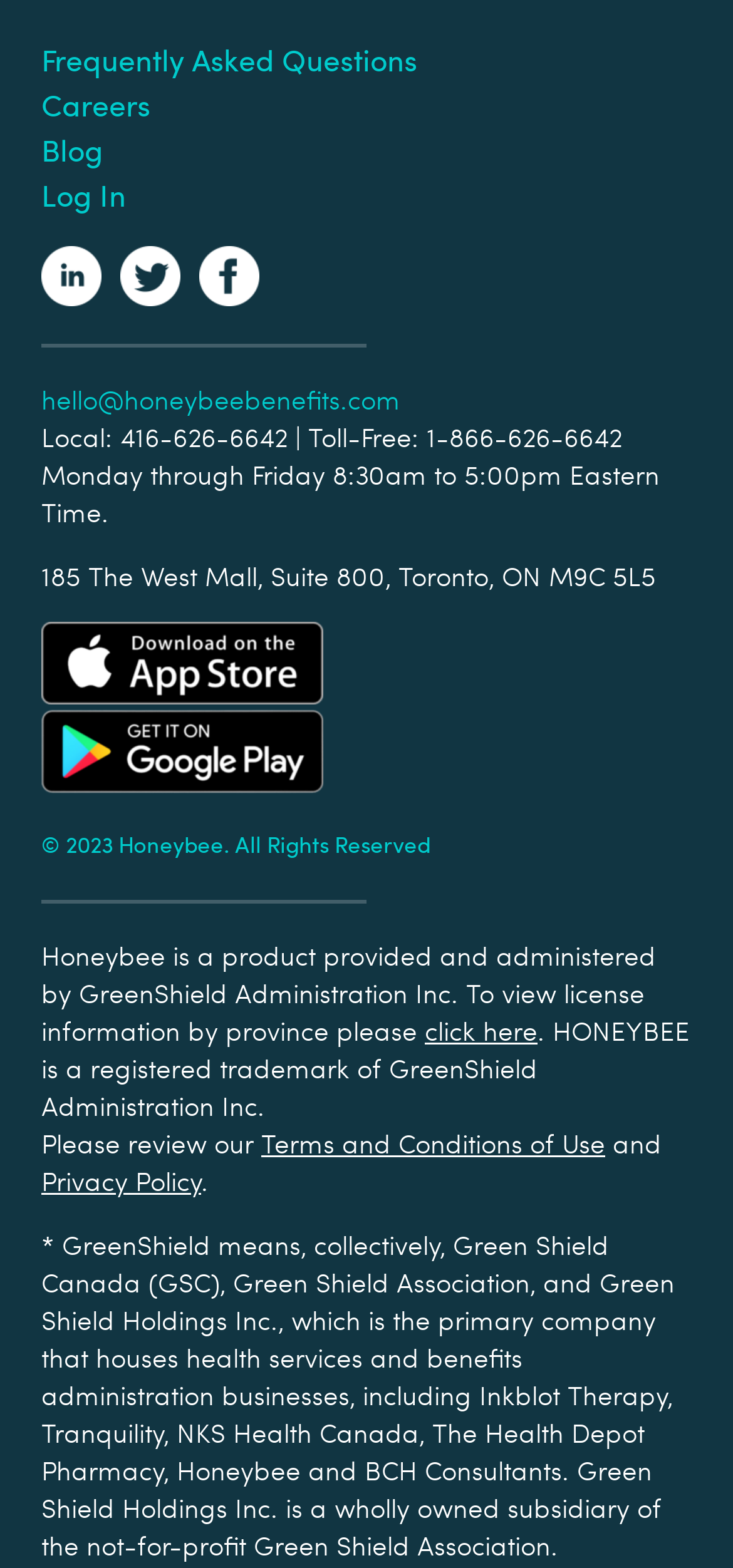What is the company's address?
Please provide a single word or phrase answer based on the image.

185 The West Mall, Suite 800, Toronto, ON M9C 5L5